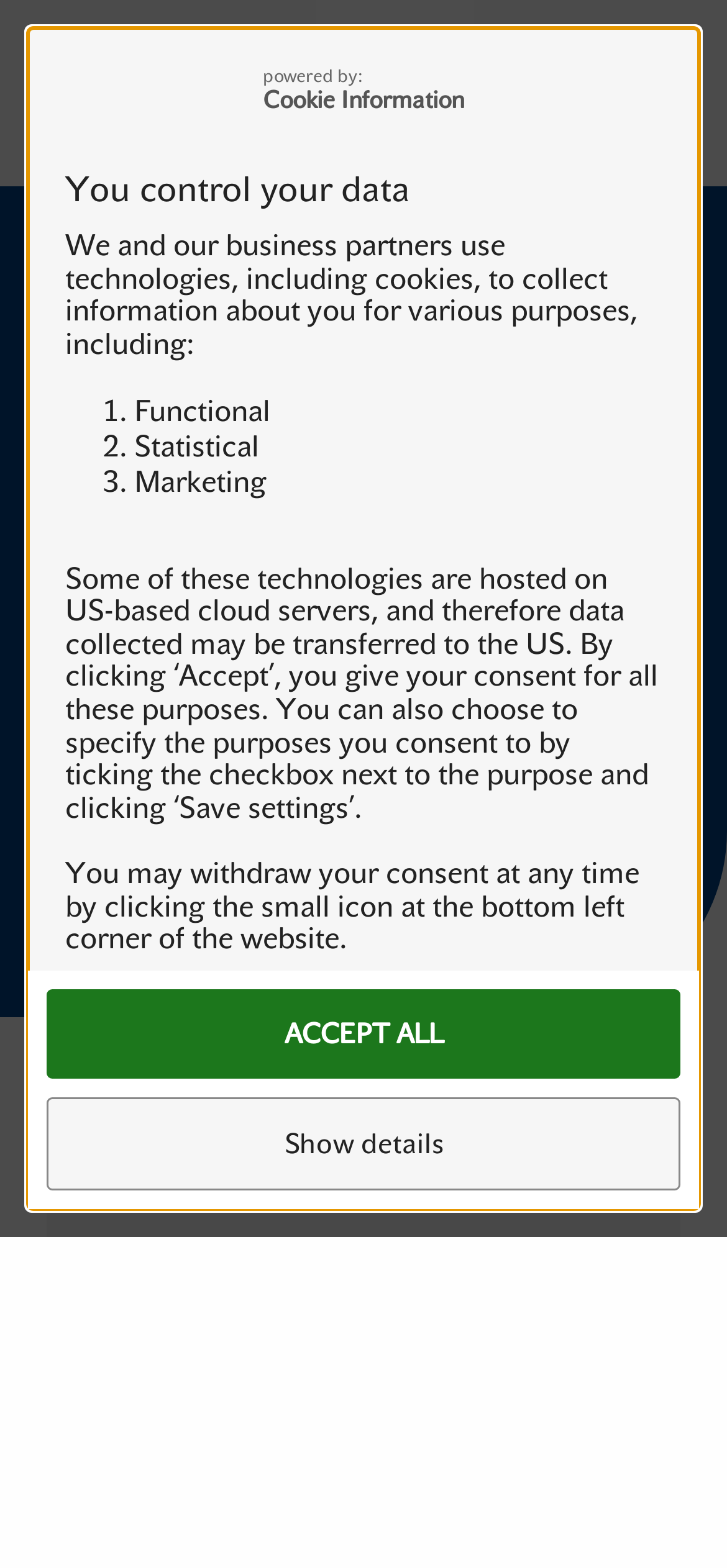What is the purpose of the technologies used by Sharp?
Look at the webpage screenshot and answer the question with a detailed explanation.

Based on the cookie information section, it is stated that 'We and our business partners use technologies, including cookies, to collect information about you for various purposes, including:' and then lists three purposes: Functional, Statistical, and Marketing.